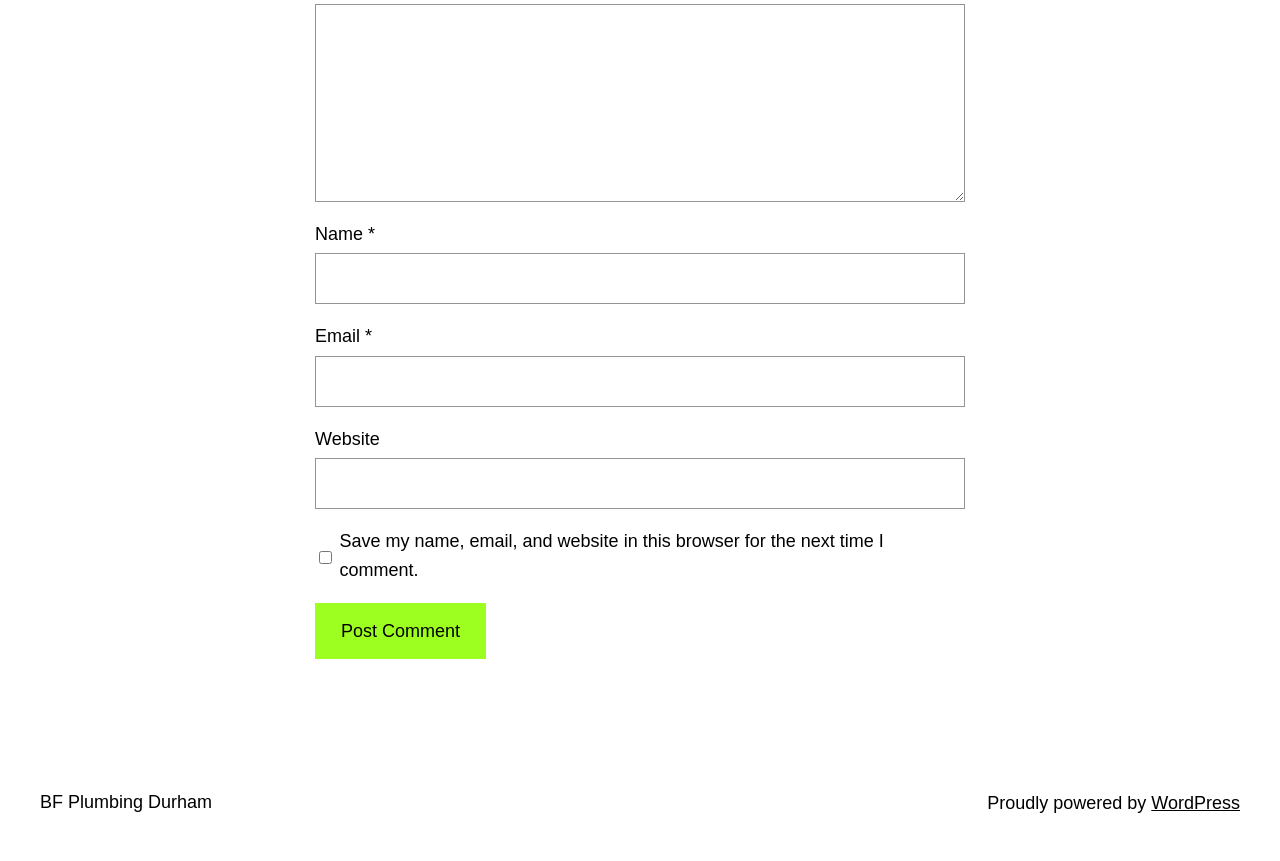Please specify the bounding box coordinates of the clickable region necessary for completing the following instruction: "Type your name". The coordinates must consist of four float numbers between 0 and 1, i.e., [left, top, right, bottom].

[0.246, 0.294, 0.754, 0.354]